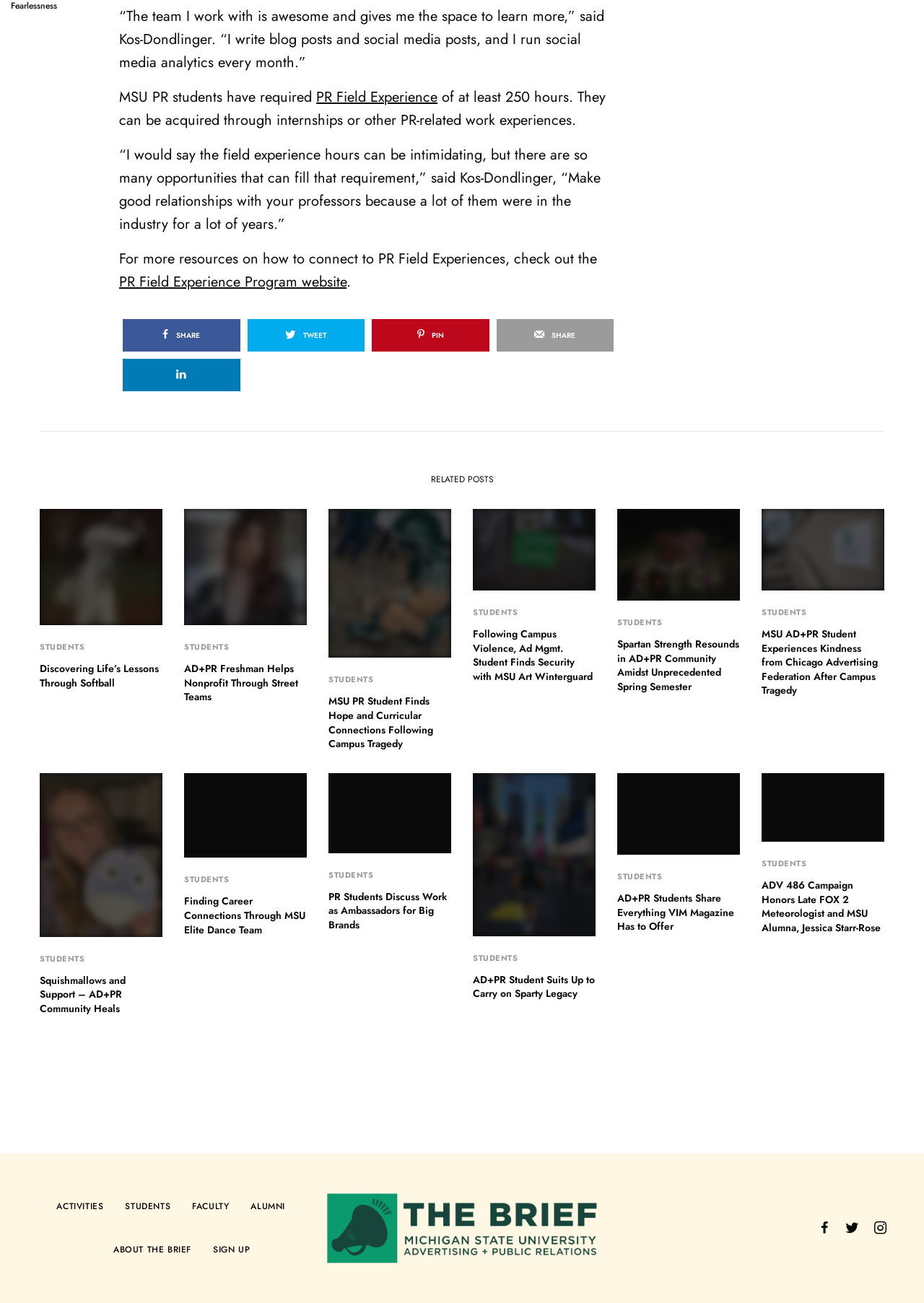Could you provide the bounding box coordinates for the portion of the screen to click to complete this instruction: "Click the 'PR Field Experience' link"?

[0.342, 0.066, 0.474, 0.082]